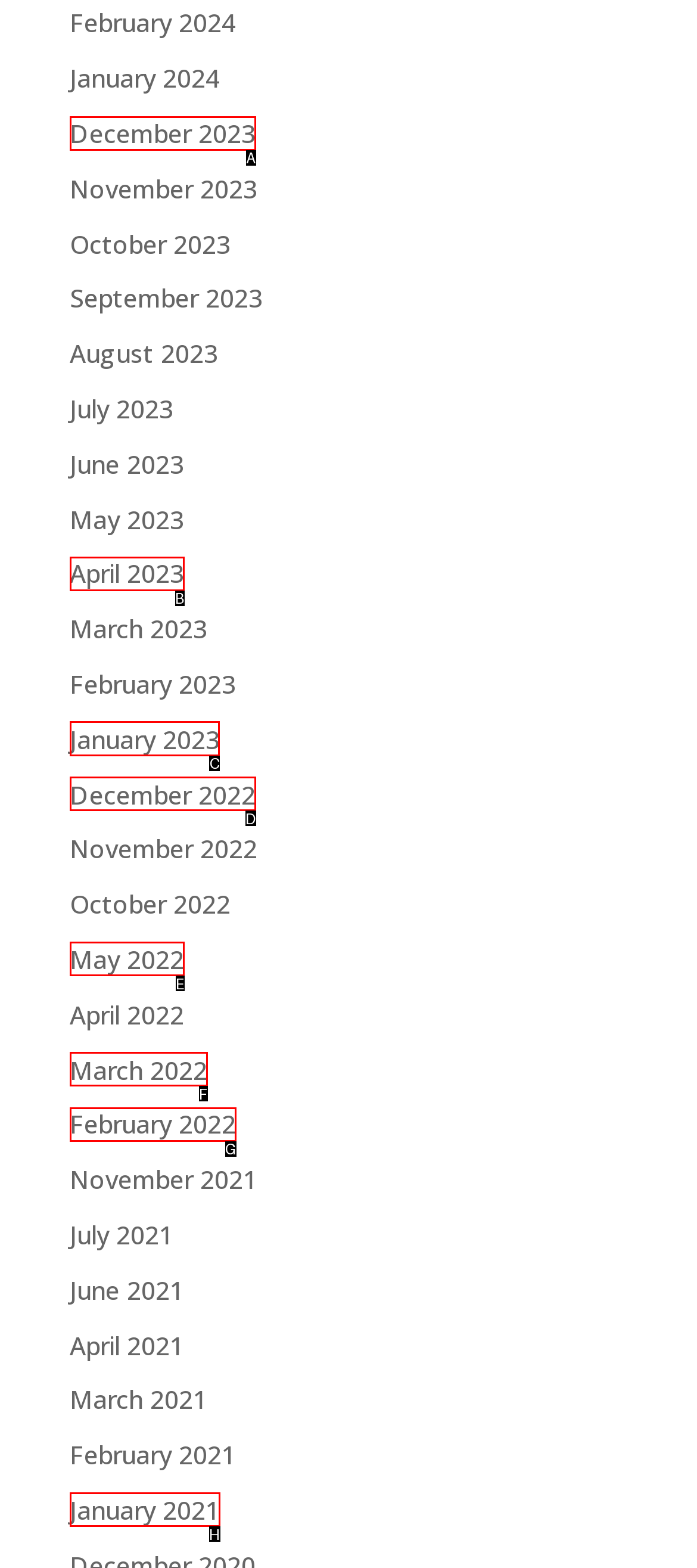Choose the letter that corresponds to the correct button to accomplish the task: Go to January 2023
Reply with the letter of the correct selection only.

C